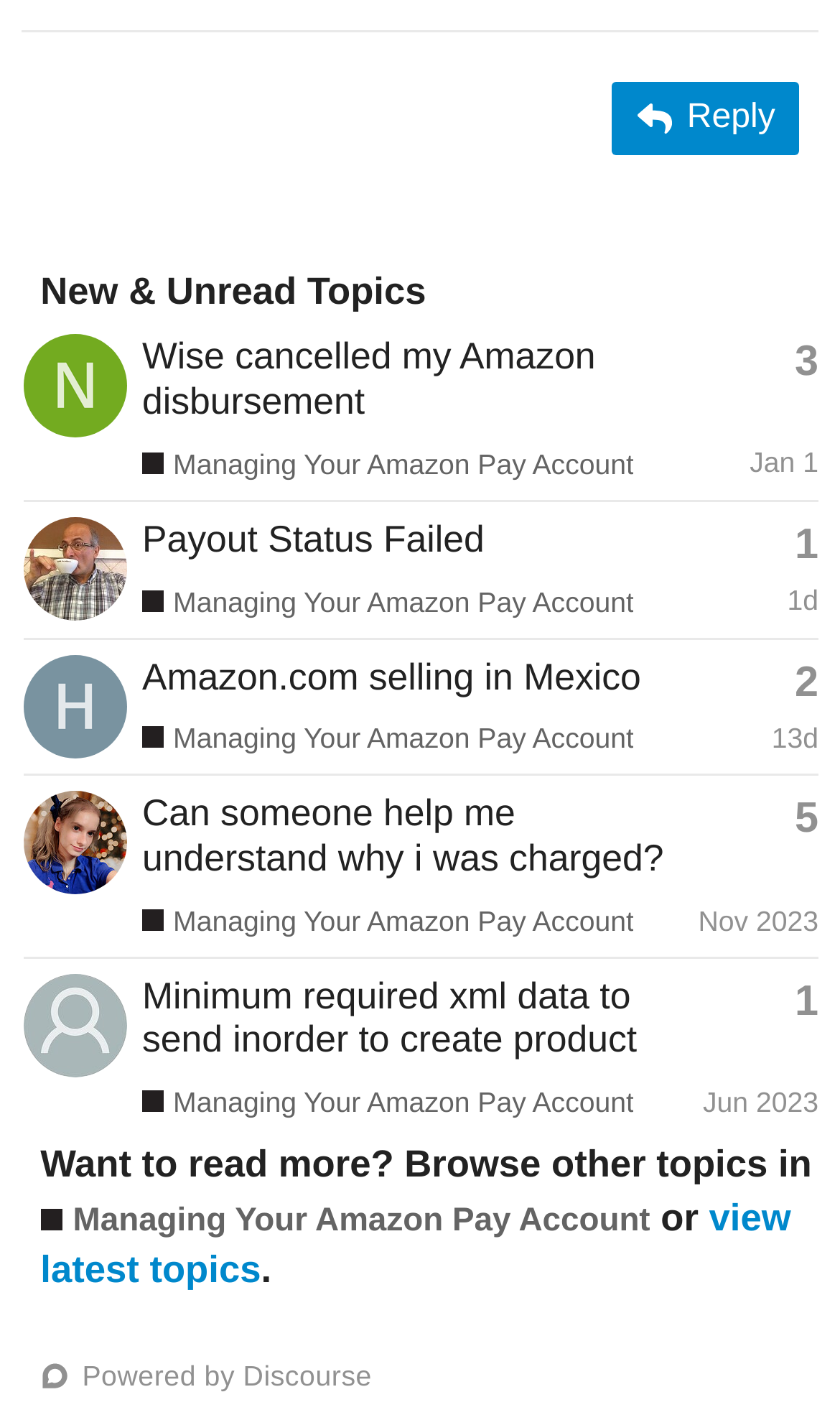Determine the bounding box coordinates for the area that needs to be clicked to fulfill this task: "Browse other topics in 'Managing Your Amazon Pay Account'". The coordinates must be given as four float numbers between 0 and 1, i.e., [left, top, right, bottom].

[0.048, 0.843, 0.774, 0.876]